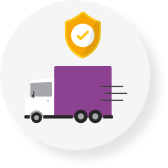Kindly respond to the following question with a single word or a brief phrase: 
What does the gradient of purple and white symbolize?

reliability and service